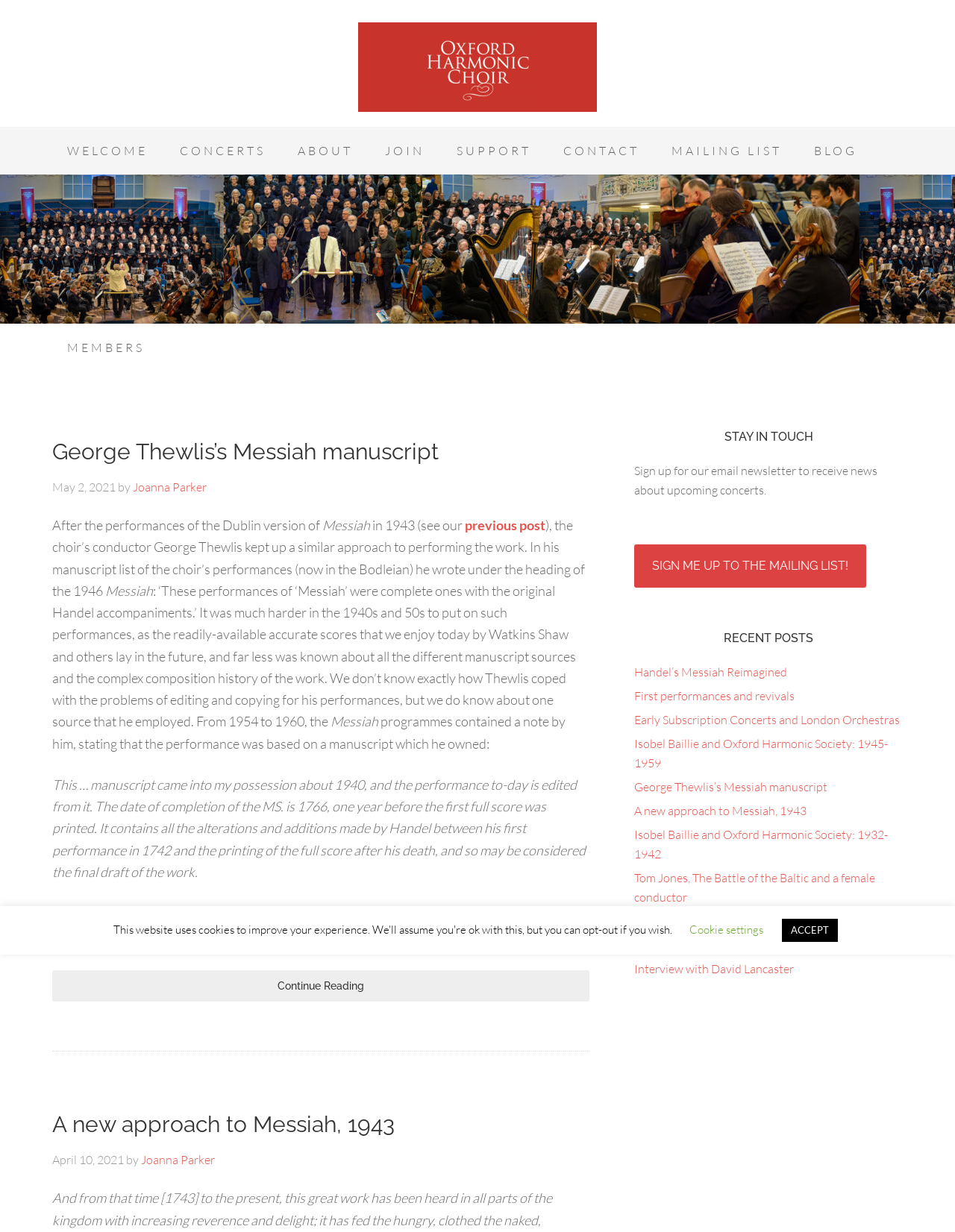Answer the following query with a single word or phrase:
What is the name of the conductor who kept a similar approach to performing Messiah?

George Thewlis